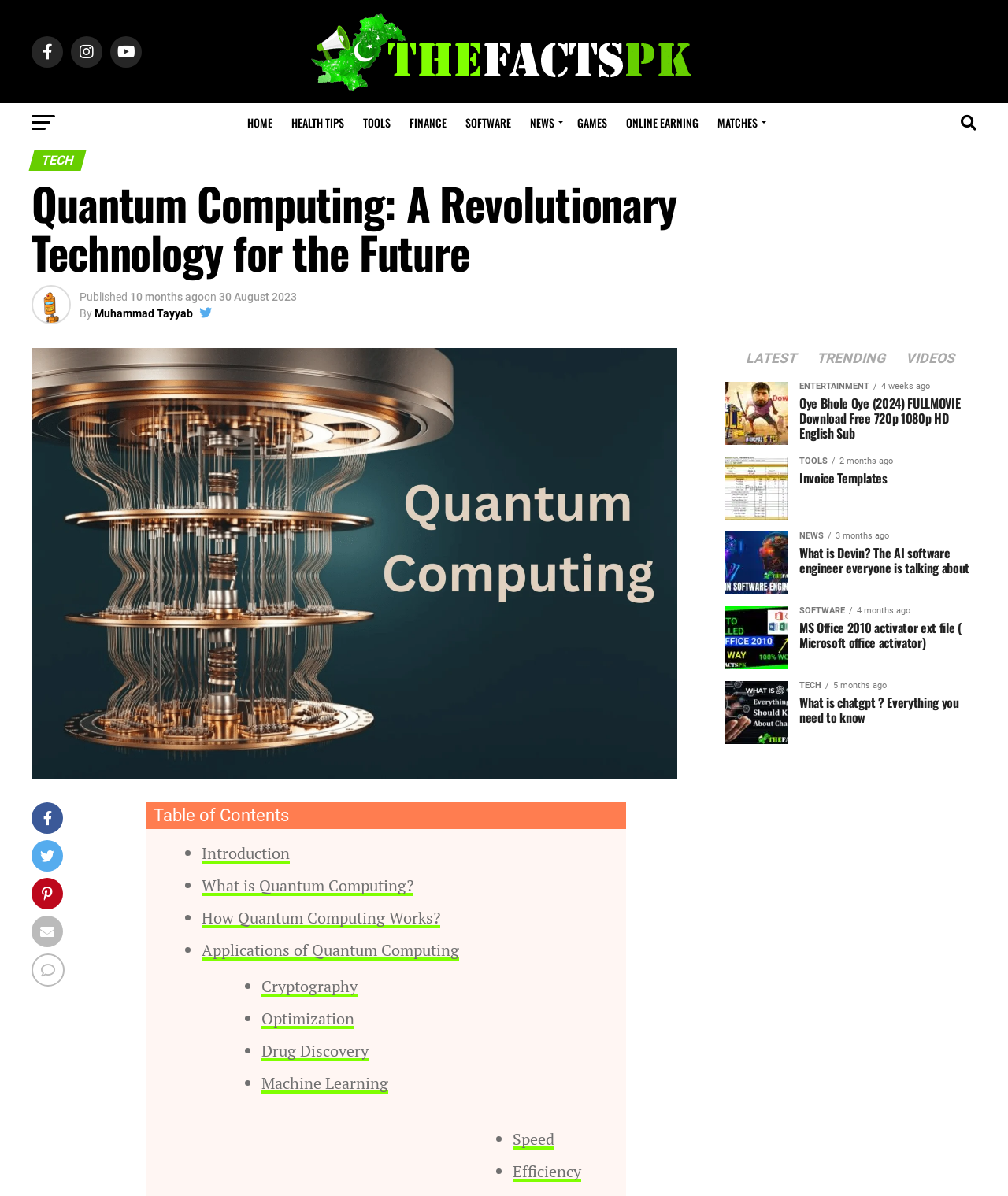Given the description "What is Quantum Computing?", provide the bounding box coordinates of the corresponding UI element.

[0.2, 0.731, 0.41, 0.749]